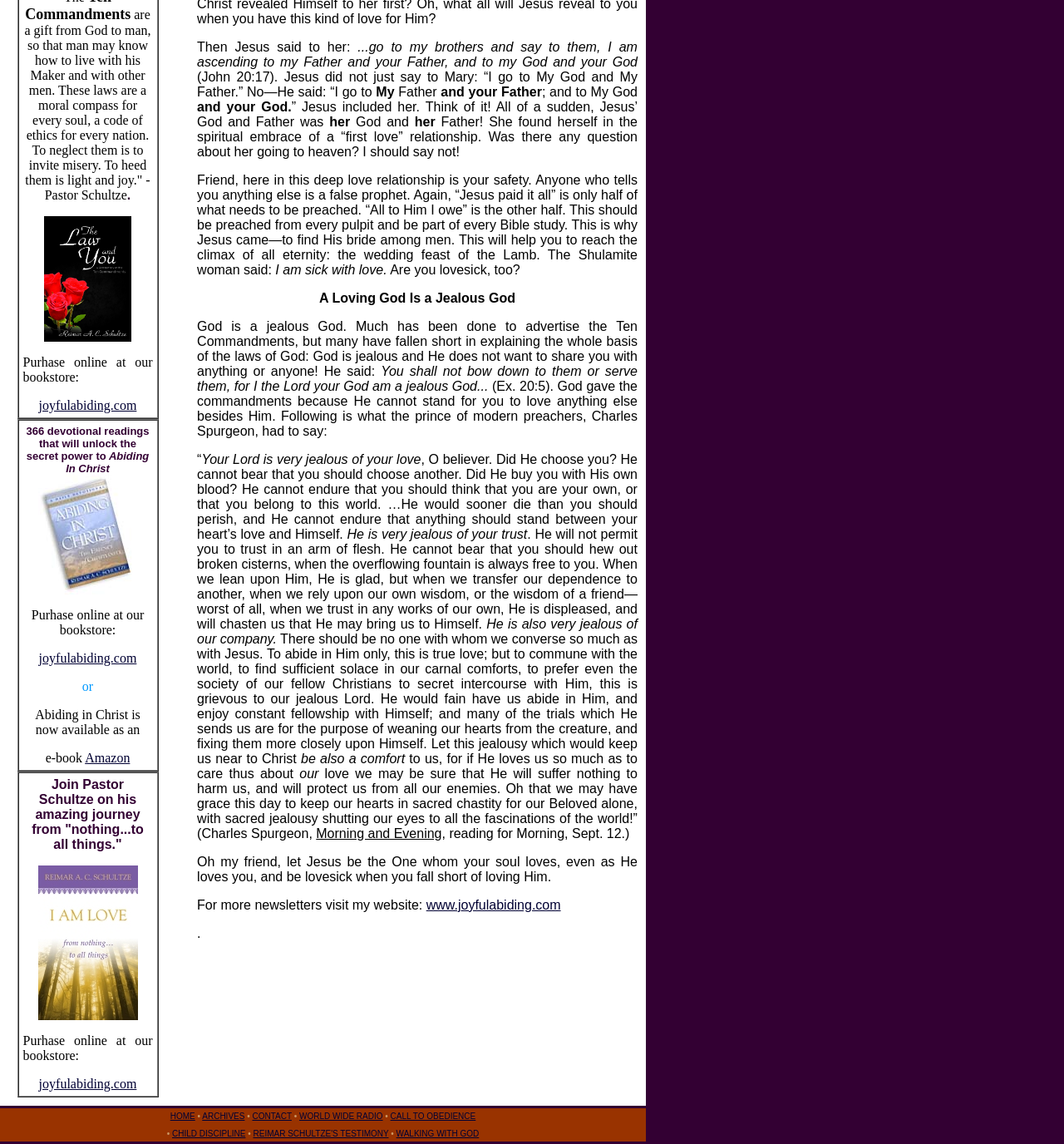Who is the author of the article?
Look at the image and respond with a one-word or short-phrase answer.

Reimar Schultze